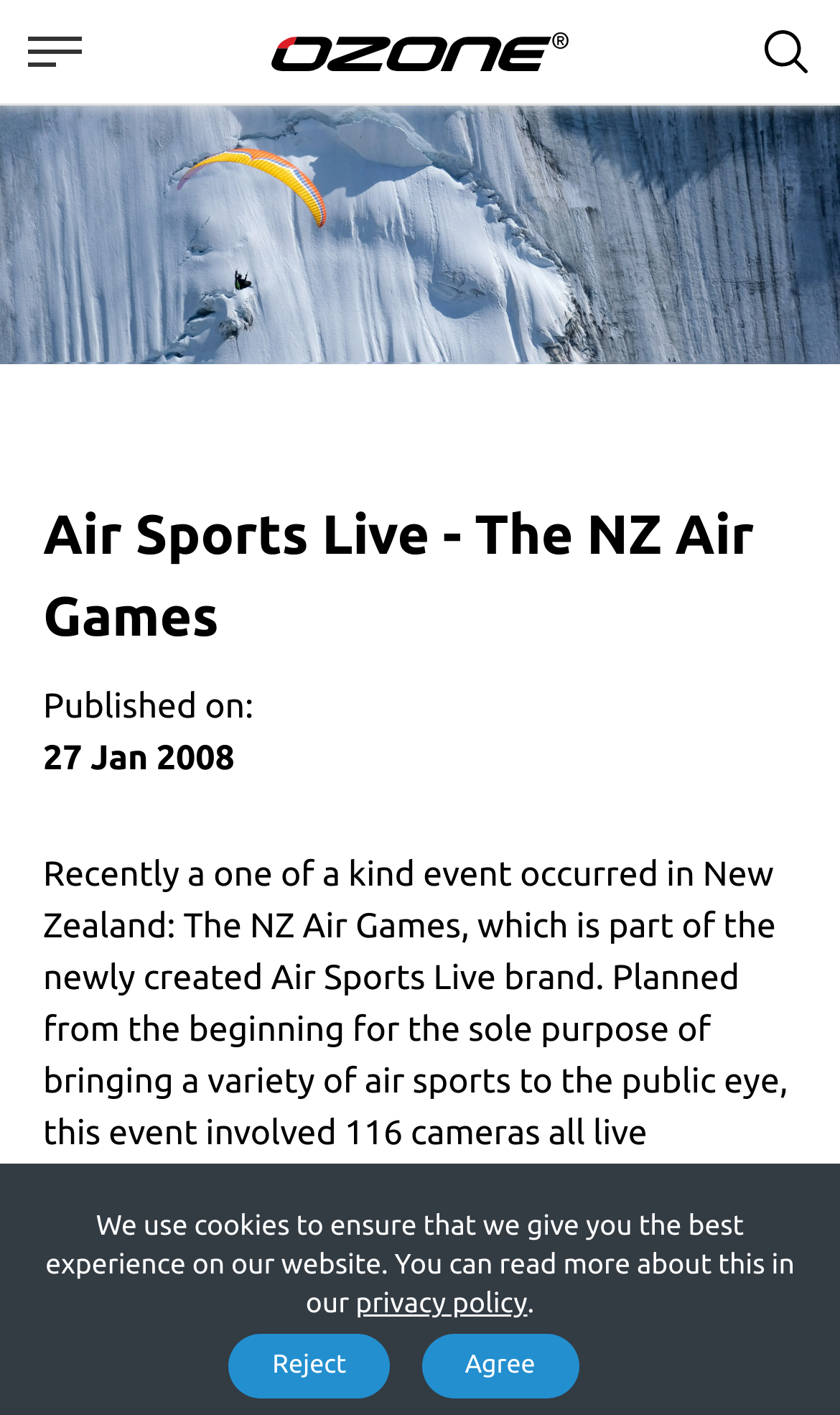Answer the question below in one word or phrase:
How many cameras were used in the event?

116